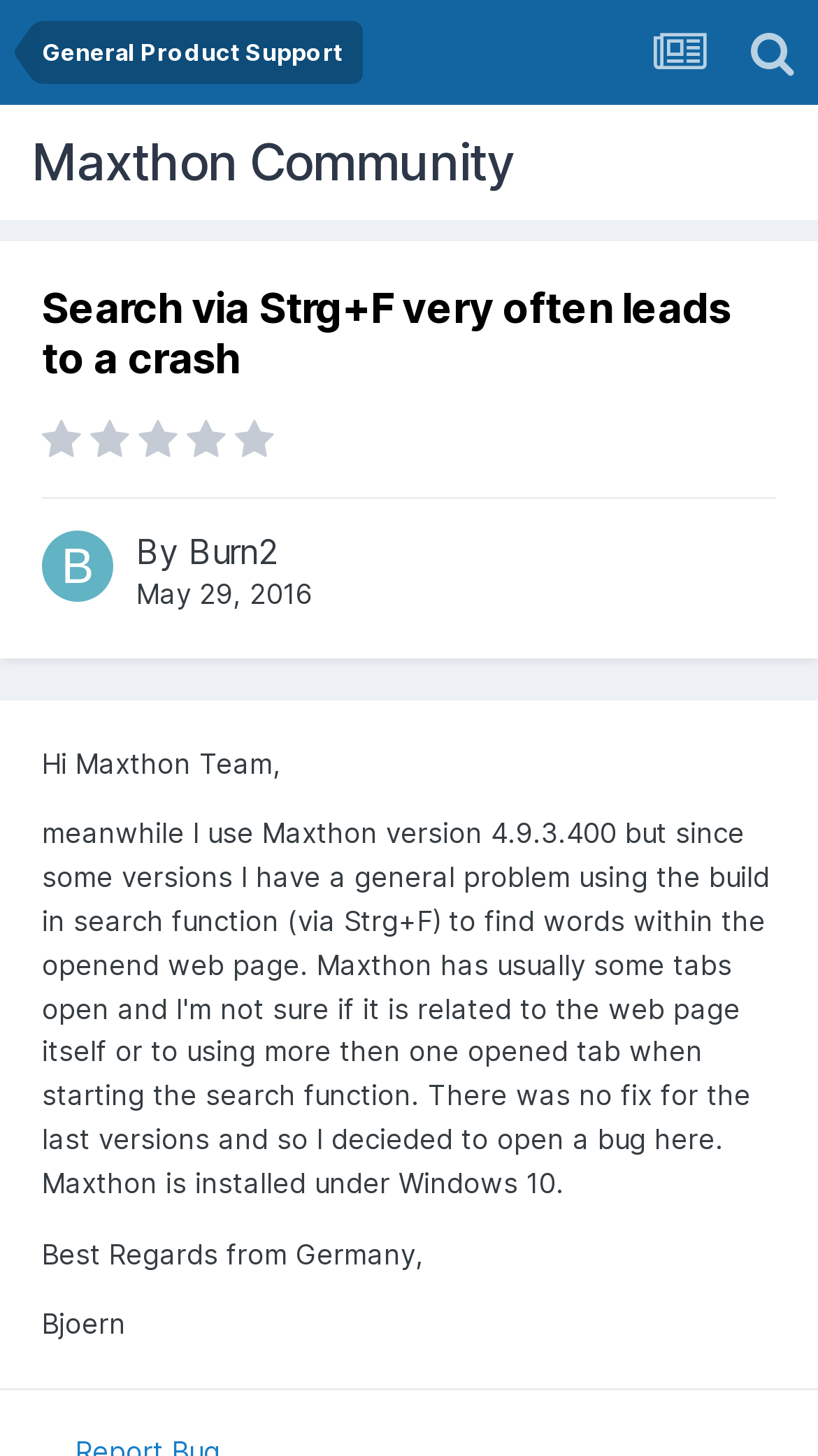From the image, can you give a detailed response to the question below:
How many users are involved in the discussion?

There are at least two users involved in the discussion, as evidenced by the presence of two different usernames, Burn2 and 7twenty, each with their own posts and reputation scores.